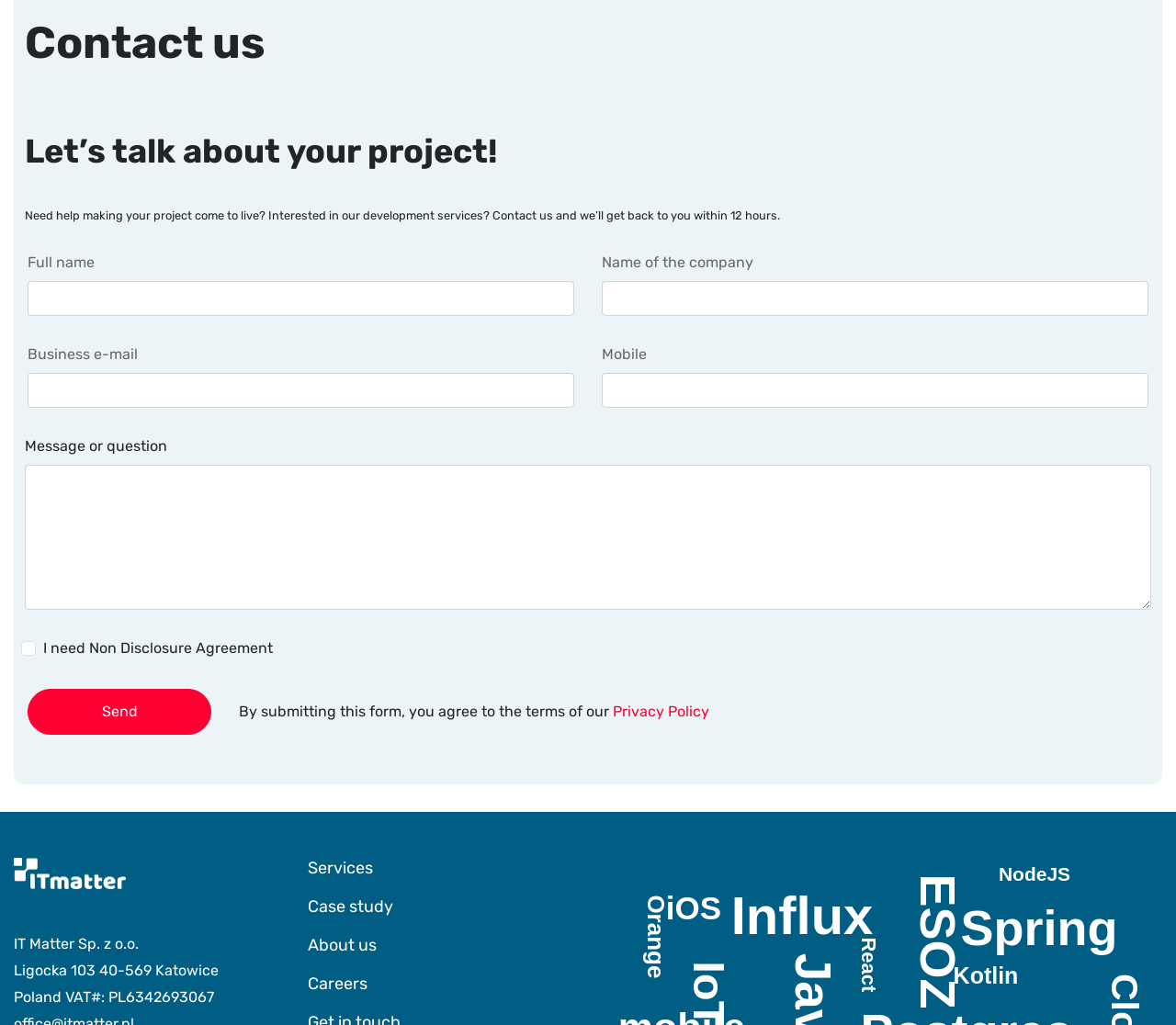Provide your answer in one word or a succinct phrase for the question: 
How many fields are required in the contact form?

5